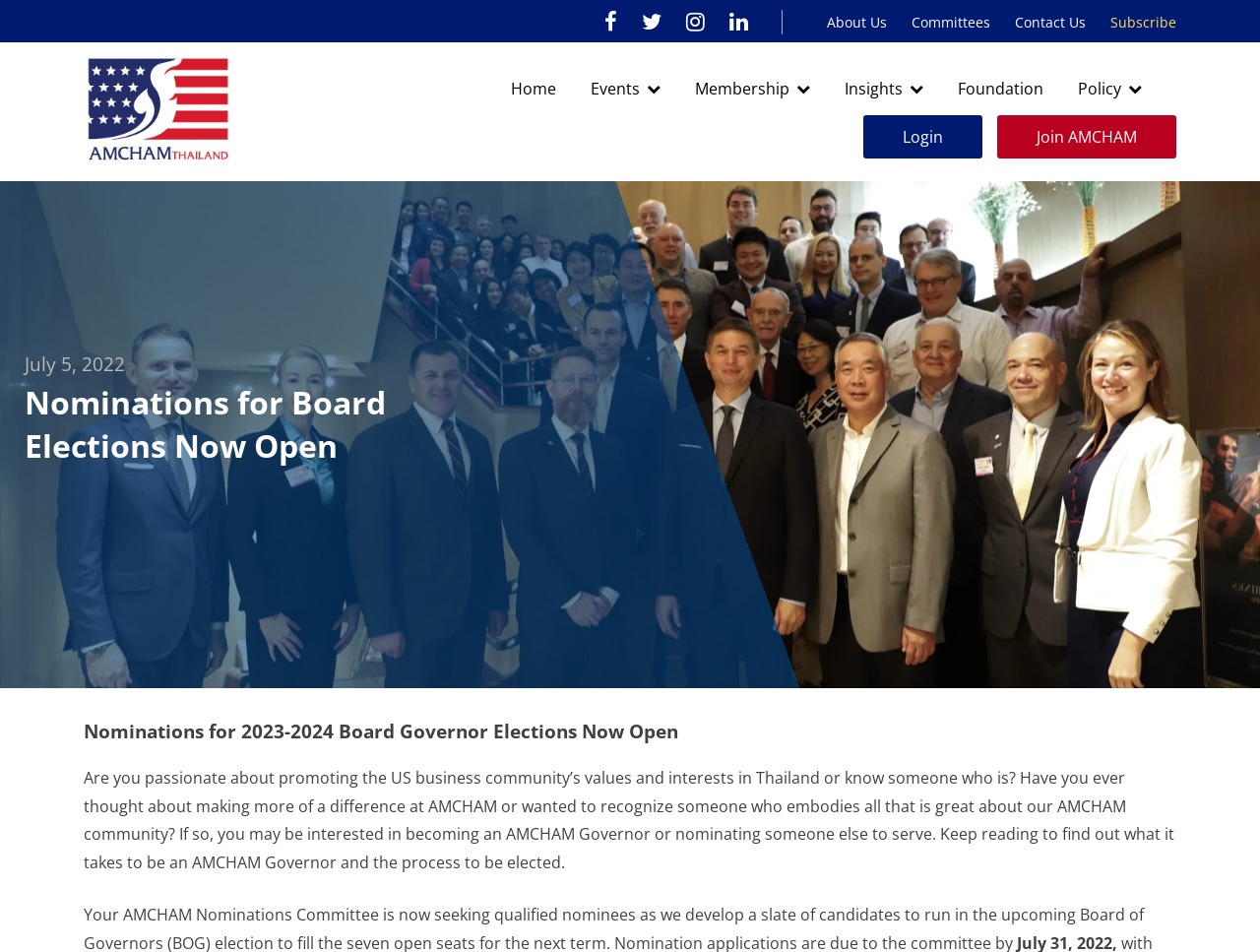Could you highlight the region that needs to be clicked to execute the instruction: "Click on Login"?

[0.685, 0.121, 0.78, 0.166]